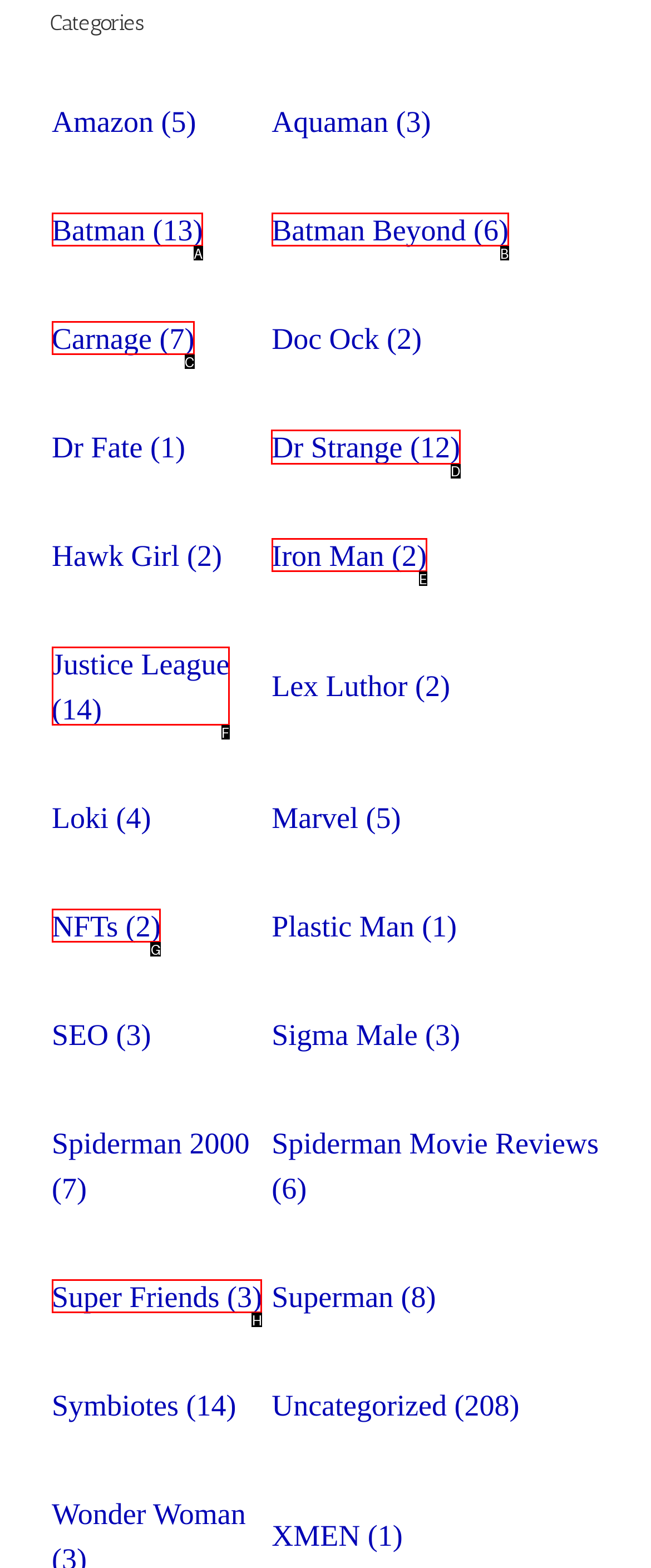Look at the highlighted elements in the screenshot and tell me which letter corresponds to the task: Explore Dr Strange.

D